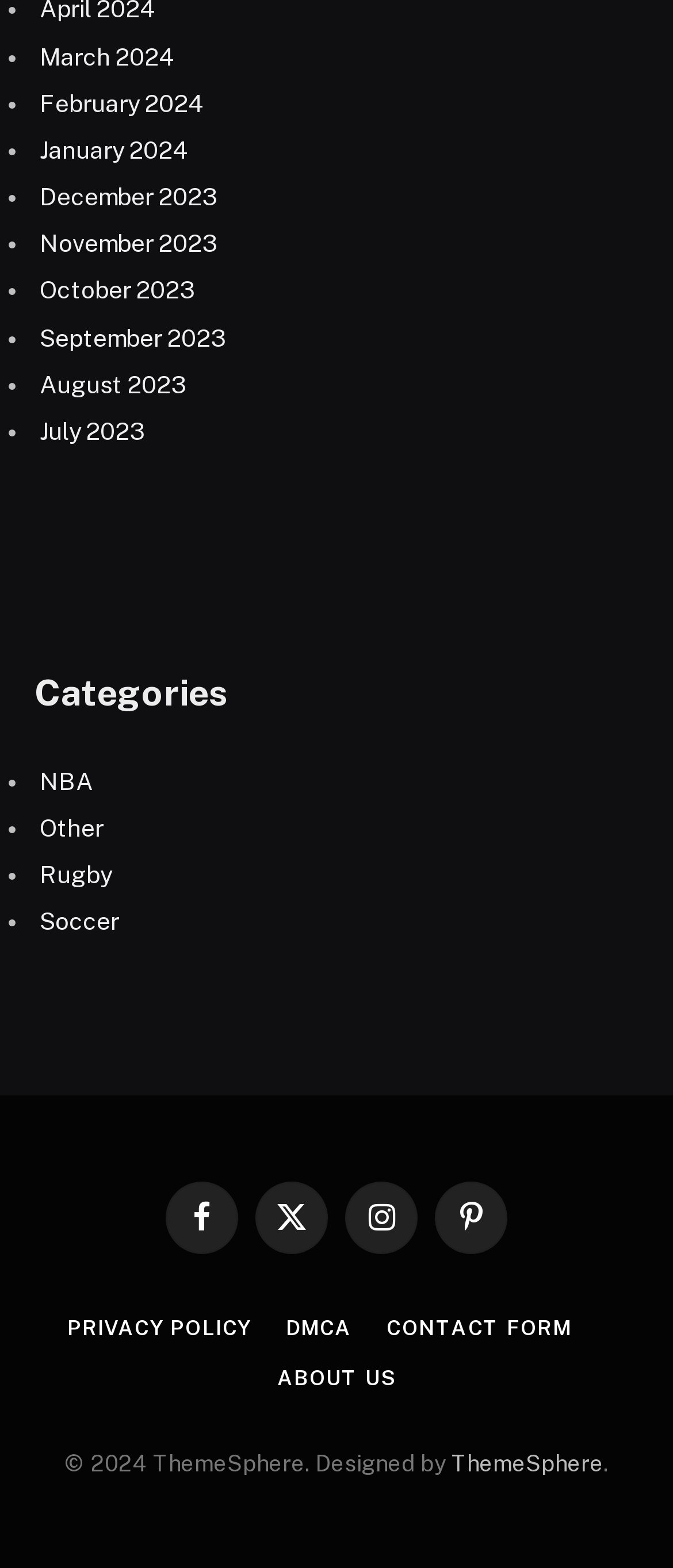What are the links listed at the bottom of the webpage?
Examine the screenshot and reply with a single word or phrase.

PRIVACY POLICY, DMCA, CONTACT FORM, ABOUT US